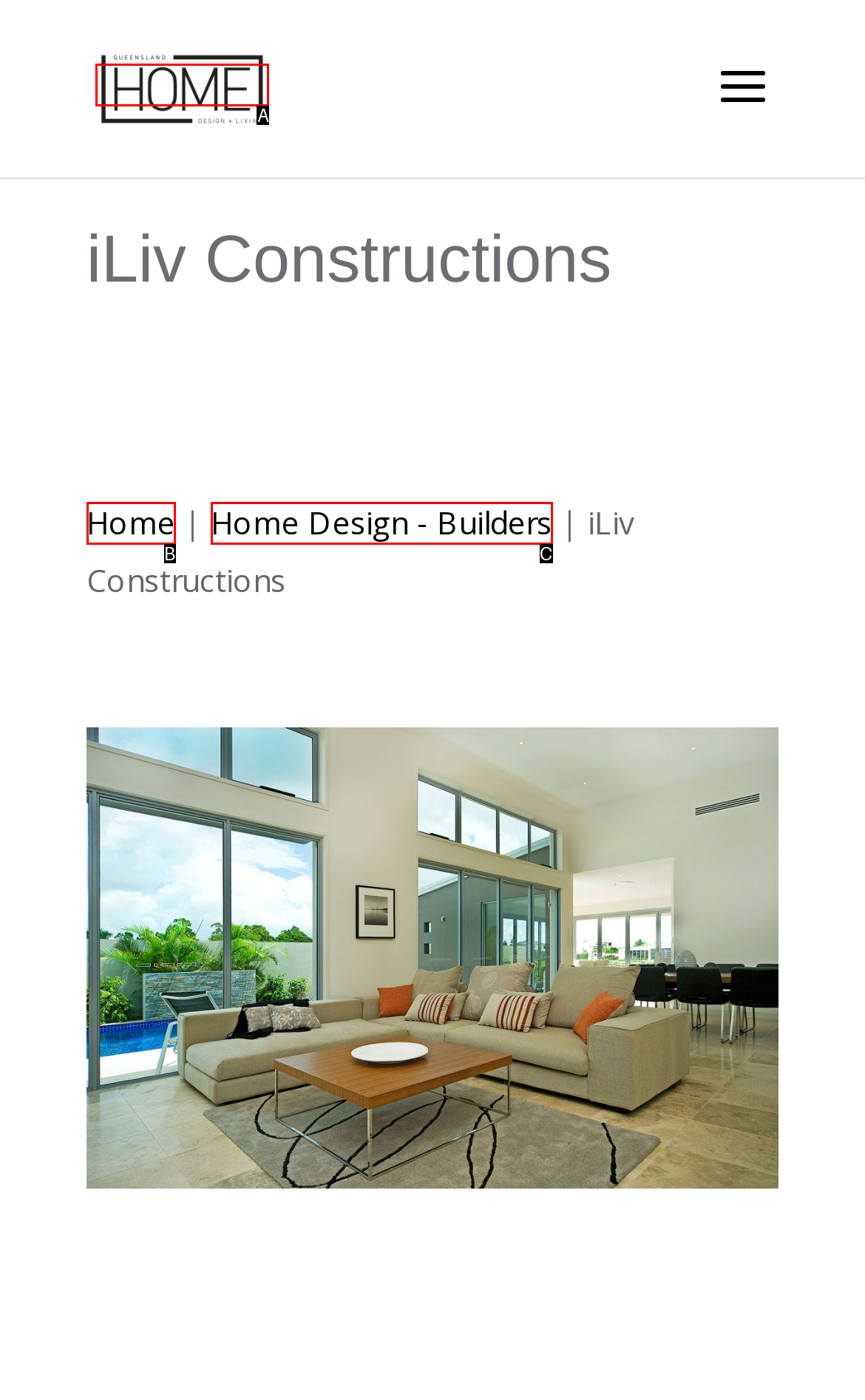Based on the provided element description: Apun Ka Apk, identify the best matching HTML element. Respond with the corresponding letter from the options shown.

None